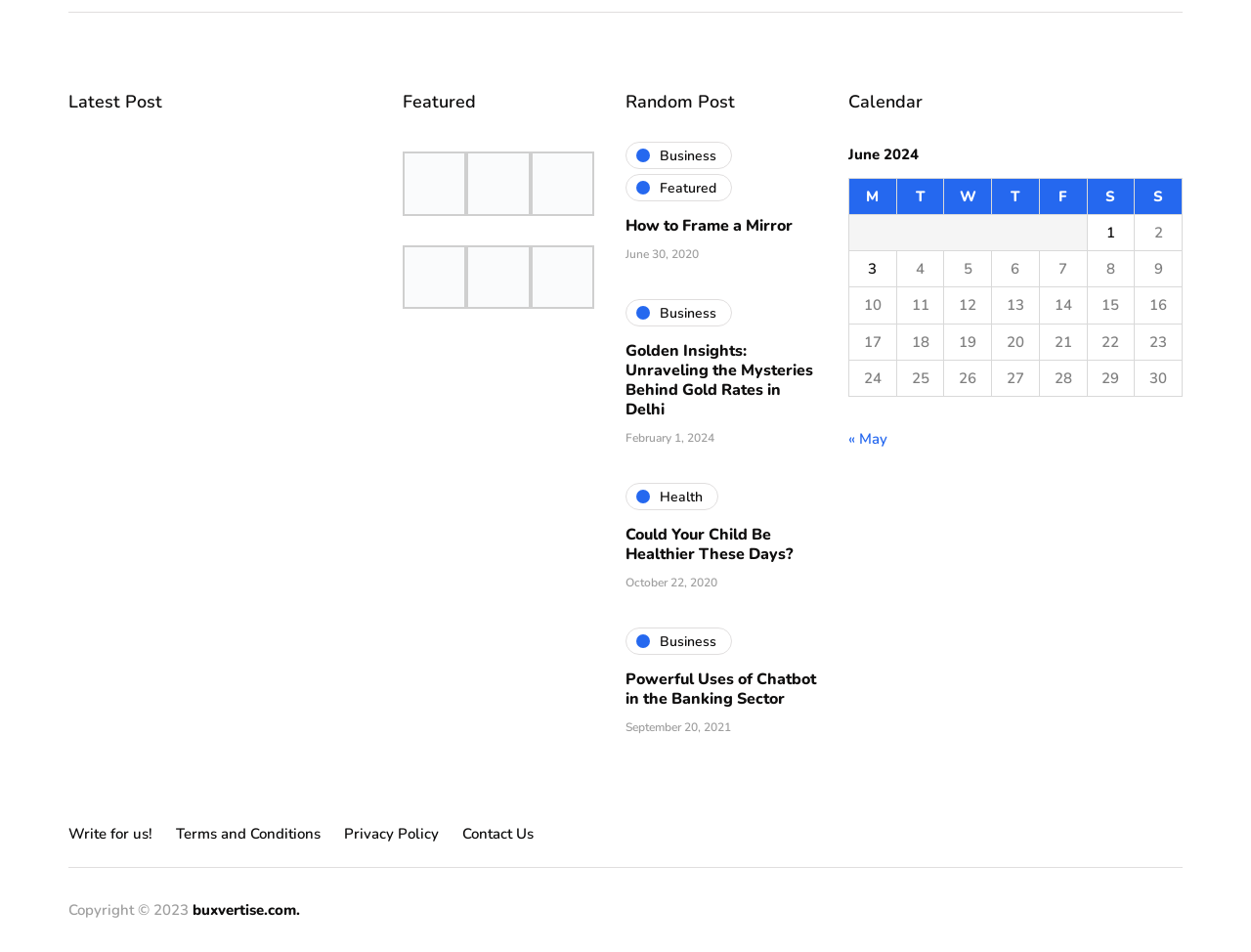Determine the coordinates of the bounding box for the clickable area needed to execute this instruction: "Read the 'Golden Insights: Unraveling the Mysteries Behind Gold Rates in Delhi' article".

[0.5, 0.359, 0.655, 0.441]